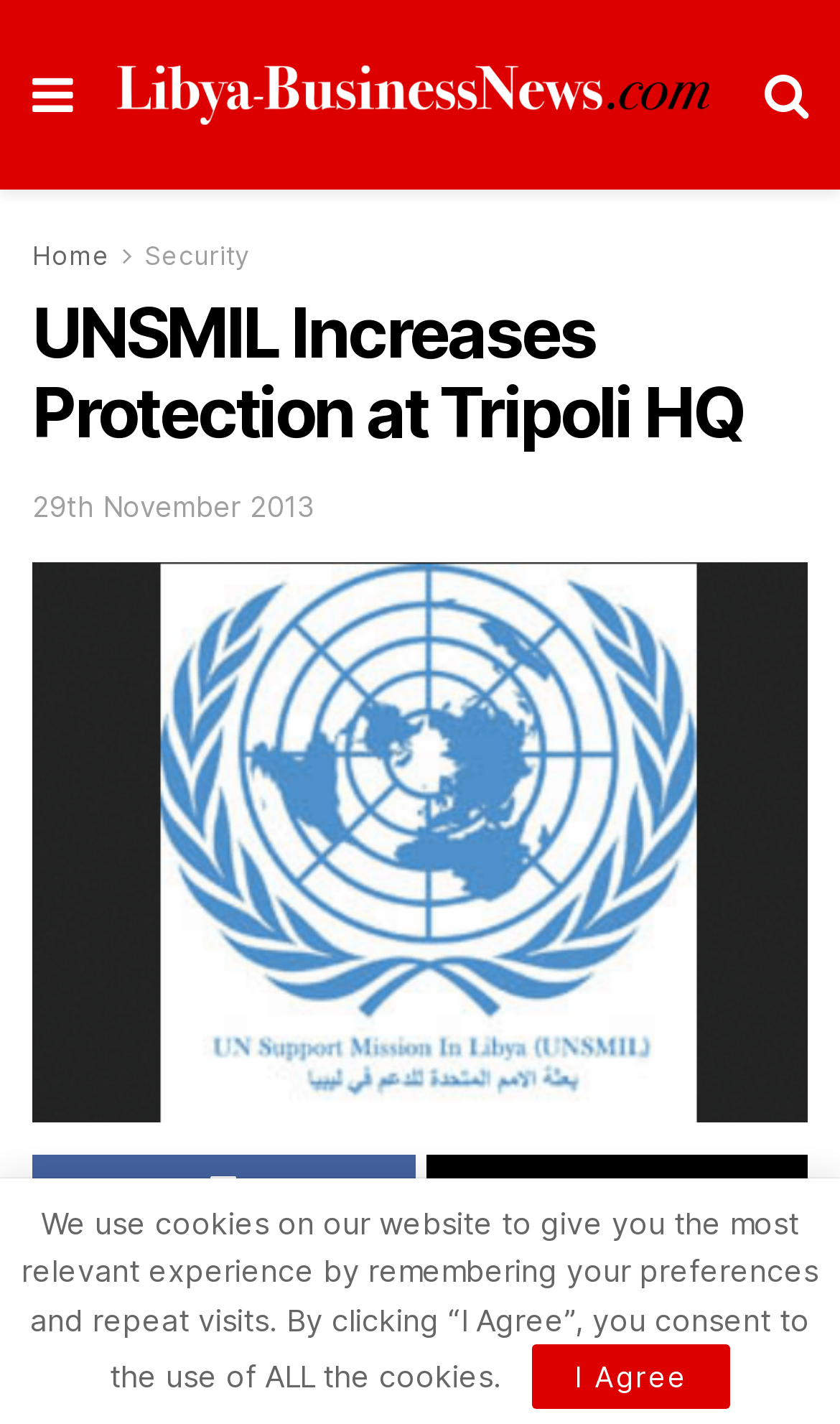Give a succinct answer to this question in a single word or phrase: 
What is the date of the news article?

29th November 2013